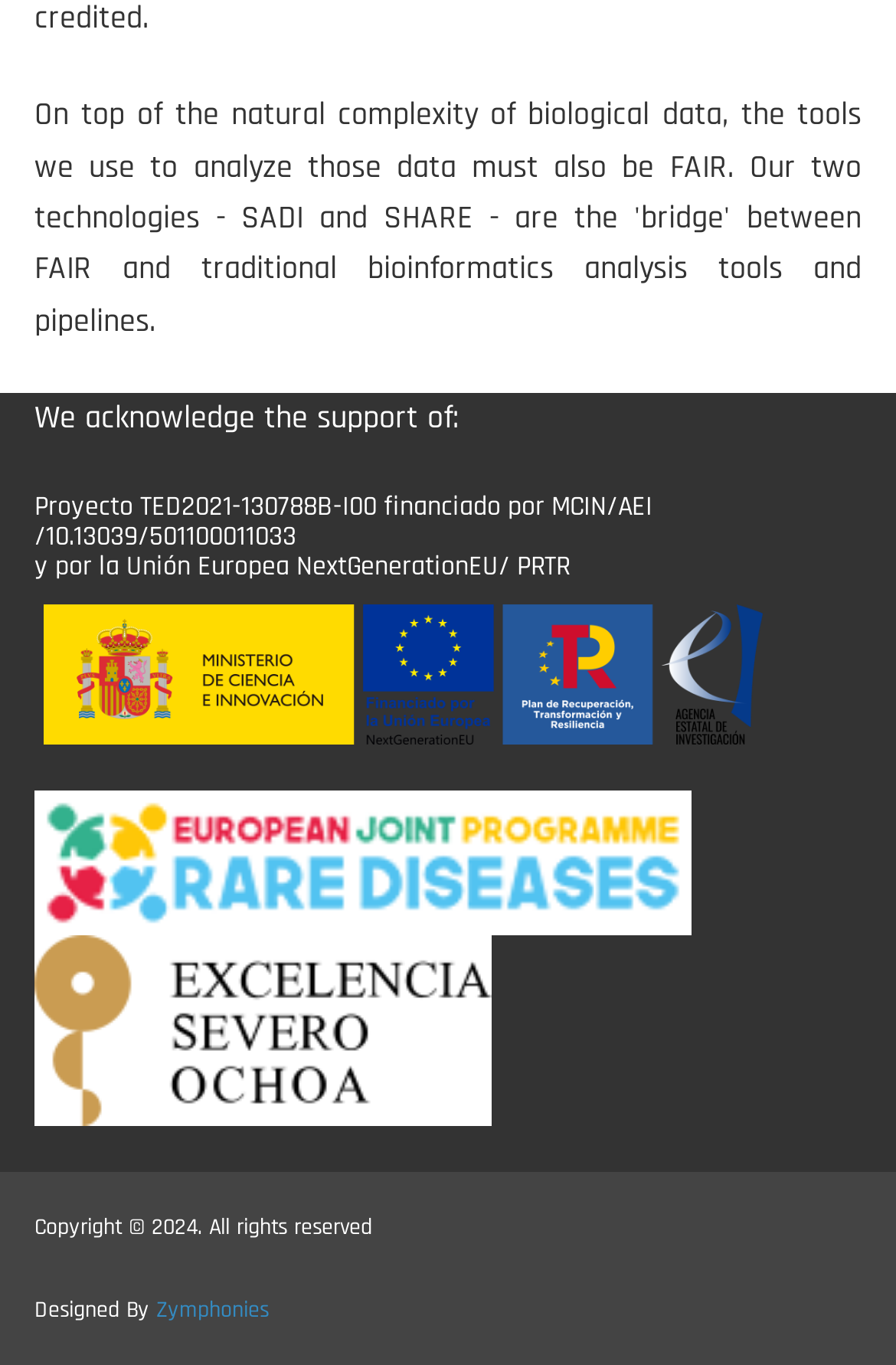What year is the copyright for?
Please provide a single word or phrase based on the screenshot.

2024